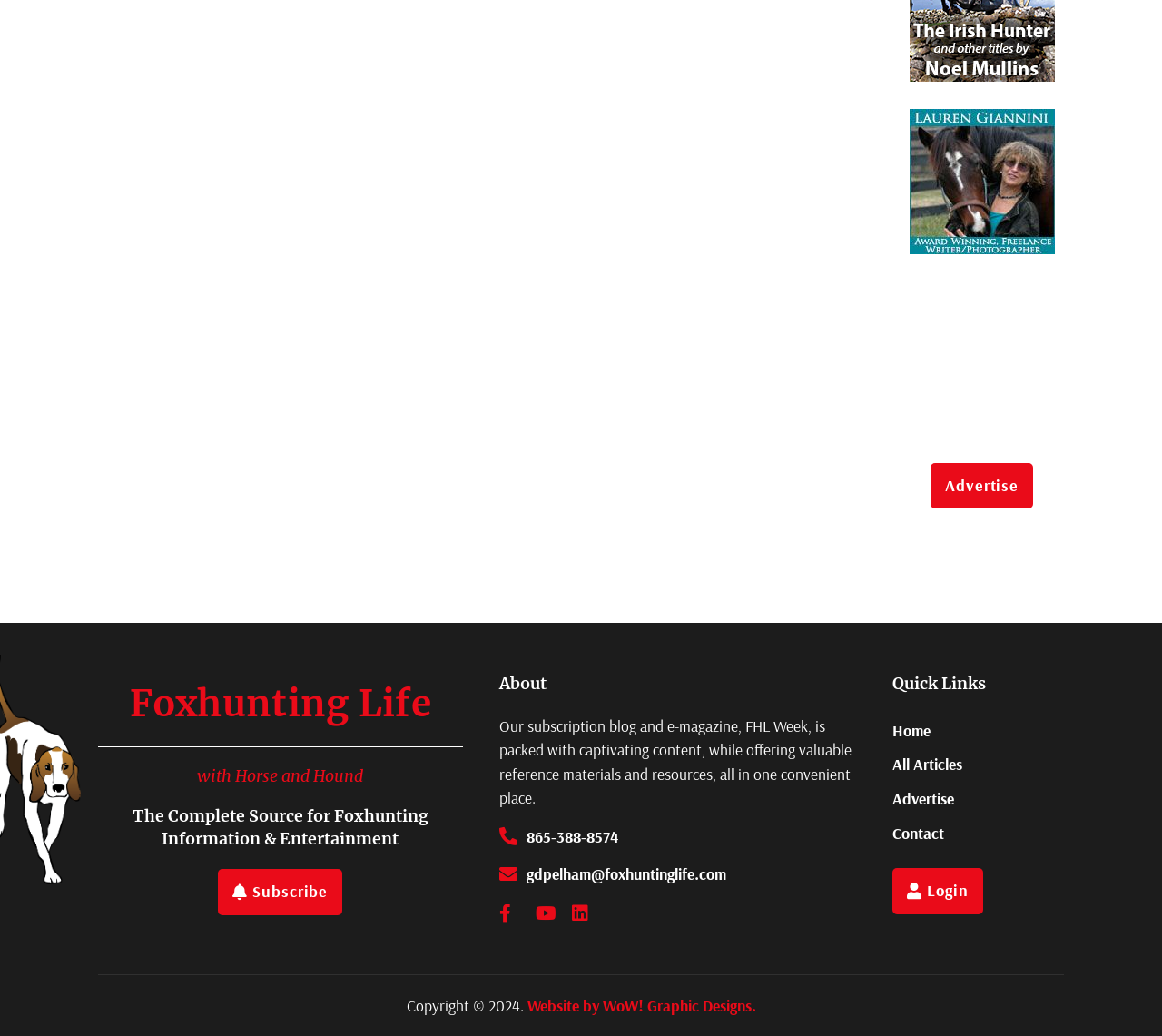From the image, can you give a detailed response to the question below:
How can I contact Foxhunting Life?

I found two link elements, one with the phone number '865-388-8574' and another with the email address 'gdpelham@foxhuntinglife.com', which suggest that I can contact Foxhunting Life through phone or email.